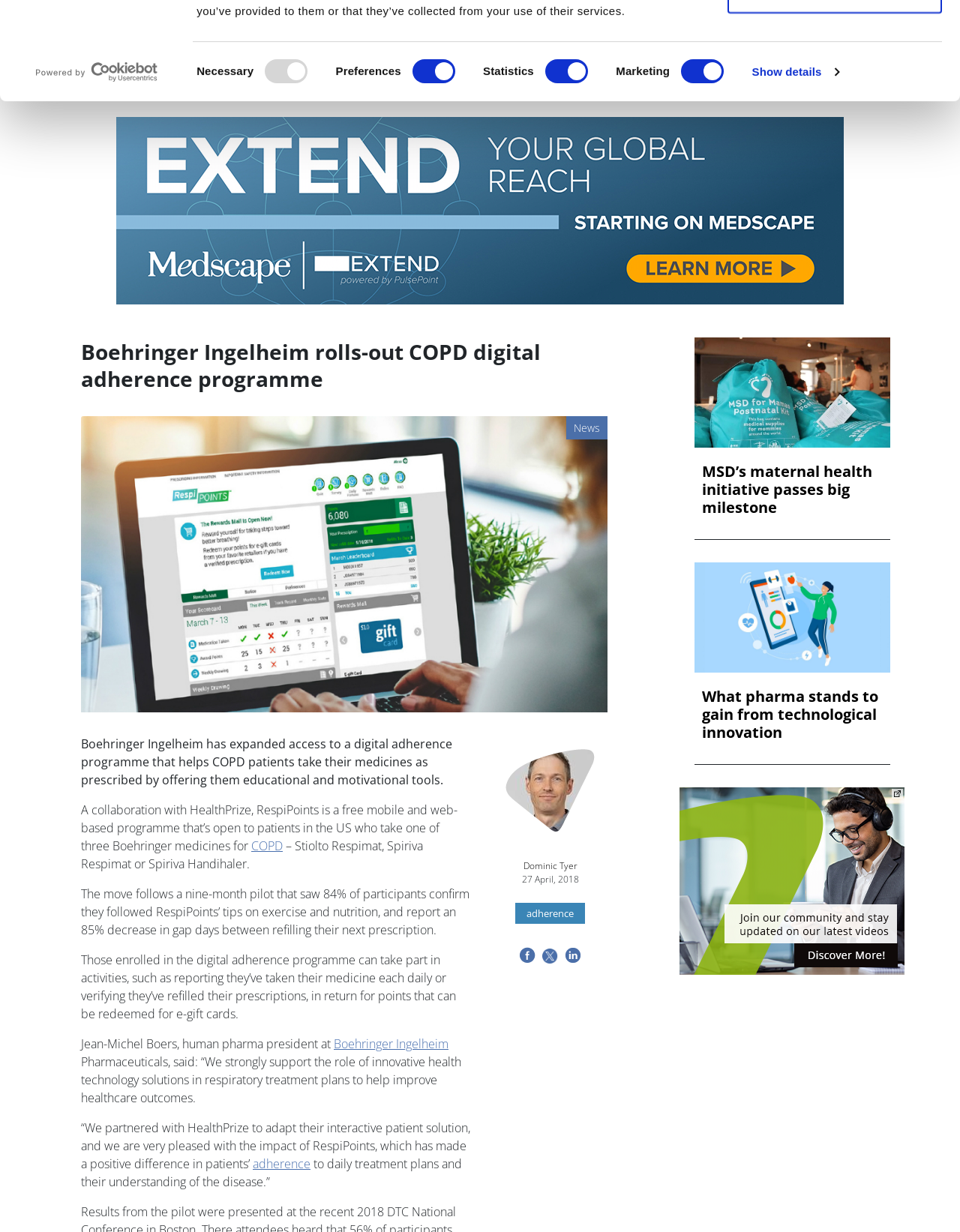Please mark the clickable region by giving the bounding box coordinates needed to complete this instruction: "Search for something".

[0.88, 0.004, 0.914, 0.022]